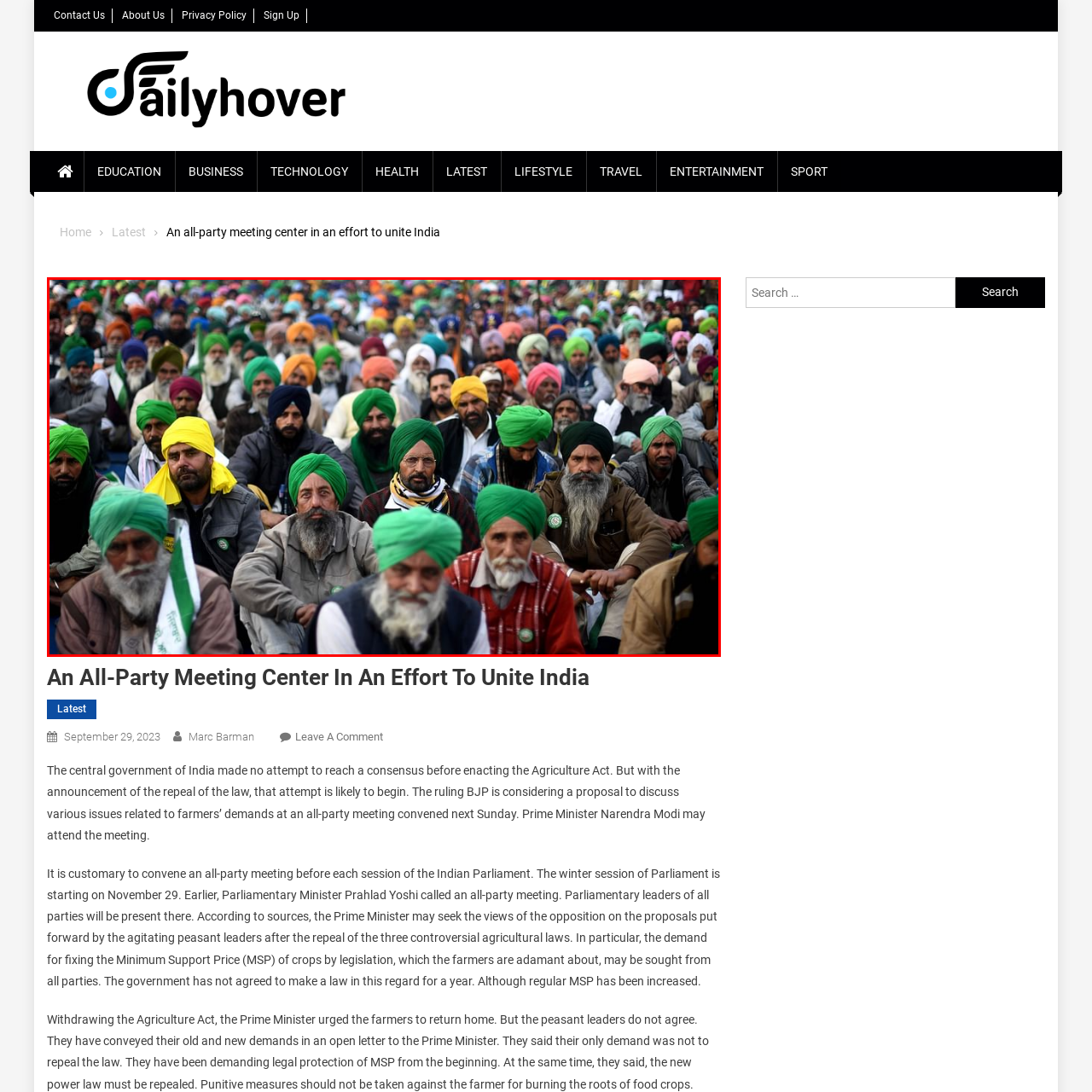What is the context of the agricultural reforms?
Look closely at the portion of the image highlighted by the red bounding box and provide a comprehensive answer to the question.

The caption specifically mentions that the scene likely represents the collective voice of farmers advocating for their rights, particularly in the context of agricultural reforms in India, implying that the reforms are taking place in India.